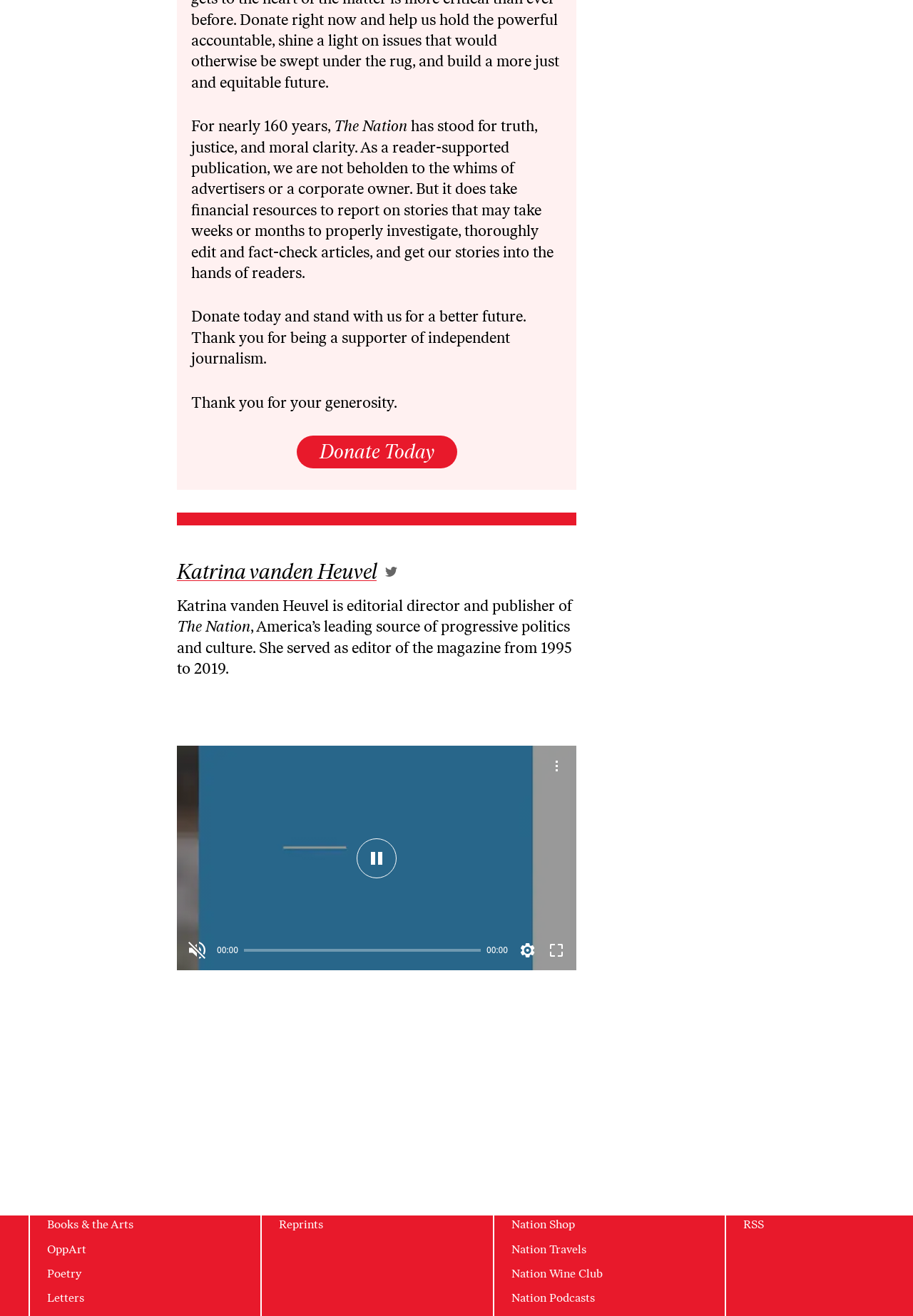Highlight the bounding box coordinates of the region I should click on to meet the following instruction: "Read more about Katrina vanden Heuvel".

[0.194, 0.425, 0.412, 0.444]